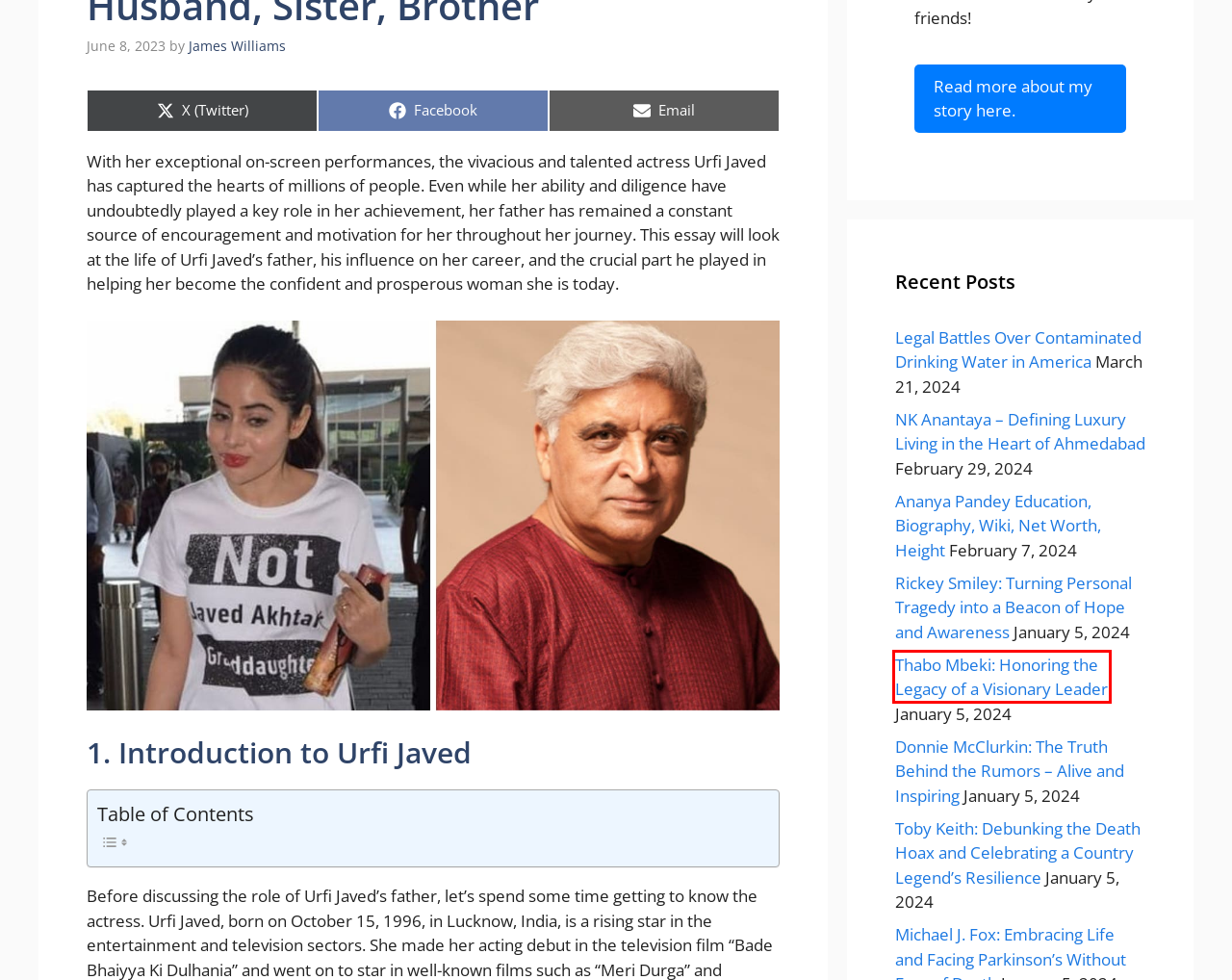A screenshot of a webpage is given with a red bounding box around a UI element. Choose the description that best matches the new webpage shown after clicking the element within the red bounding box. Here are the candidates:
A. Thabo Mbeki: Honoring the Legacy of a Visionary Leader - Biographyly
B. Legal Battles Over Contaminated Drinking Water in America - Biographyly
C. NK Anantaya - Defining Luxury Living in the Heart of Ahmedabad - Biographyly
D. About Us
E. Rickey Smiley: Turning Personal Tragedy into a Beacon of Hope and Awareness - Biographyly
F. Ananya Pandey Education, Biography, Wiki, Net Worth, Height - Biographyly
G. Donnie McClurkin: The Truth Behind the Rumors - Alive and Inspiring - Biographyly
H. Toby Keith: Debunking the Death Hoax and Celebrating a Country Legend's Resilience - Biographyly

A